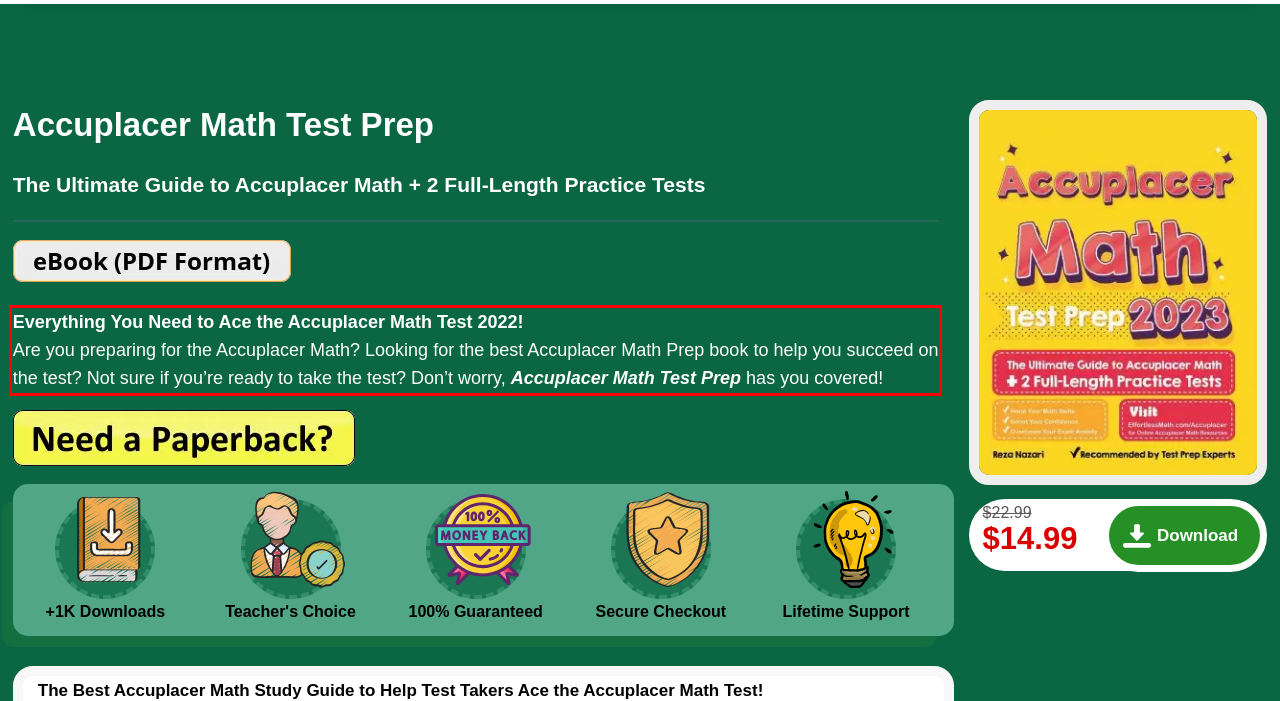Given a screenshot of a webpage, locate the red bounding box and extract the text it encloses.

Everything You Need to Ace the Accuplacer Math Test 2022! Are you preparing for the Accuplacer Math? Looking for the best Accuplacer Math Prep book to help you succeed on the test? Not sure if you’re ready to take the test? Don’t worry, Accuplacer Math Test Prep has you covered!